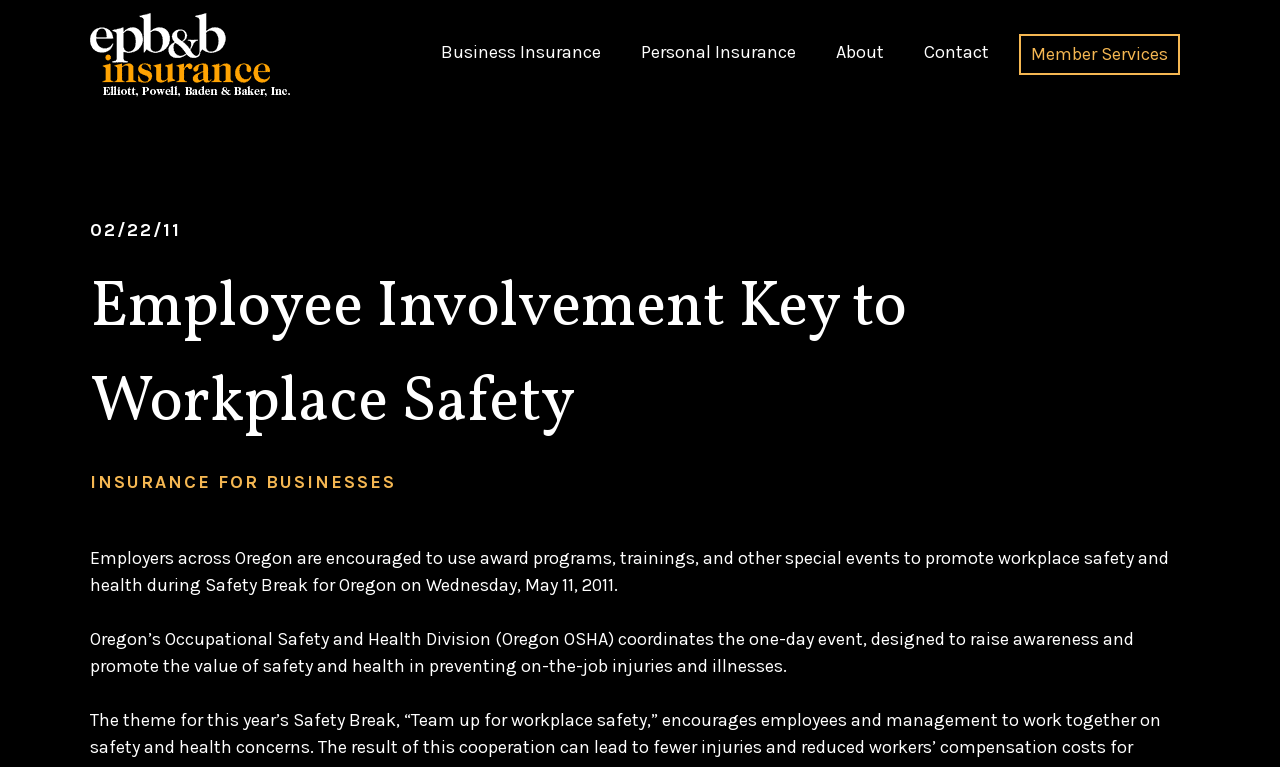Generate a detailed explanation of the webpage's features and information.

The webpage is about promoting workplace safety and health, specifically highlighting the importance of employee involvement. At the top left of the page, there is a logo and a link to "EPB&B Insurance – Portland, Oregon", accompanied by an image. Below this, there is a text "Elliott, Powell, Baden & Baker, Inc.".

On the top right side of the page, there are several links to different sections, including "Business Insurance", "Personal Insurance", "About", "Contact", and "Member Services". 

The main content of the page is divided into sections. The first section has a heading "02/22/11" followed by a larger heading "Employee Involvement Key to Workplace Safety". Below this, there is a paragraph of text that encourages employers across Oregon to promote workplace safety and health during Safety Break for Oregon on Wednesday, May 11, 2011.

The next section has a heading "INSURANCE FOR BUSINESSES" with a link to the same title. Below this, there is another paragraph of text that explains the purpose of Safety Break, which is to raise awareness and promote the value of safety and health in preventing on-the-job injuries and illnesses.